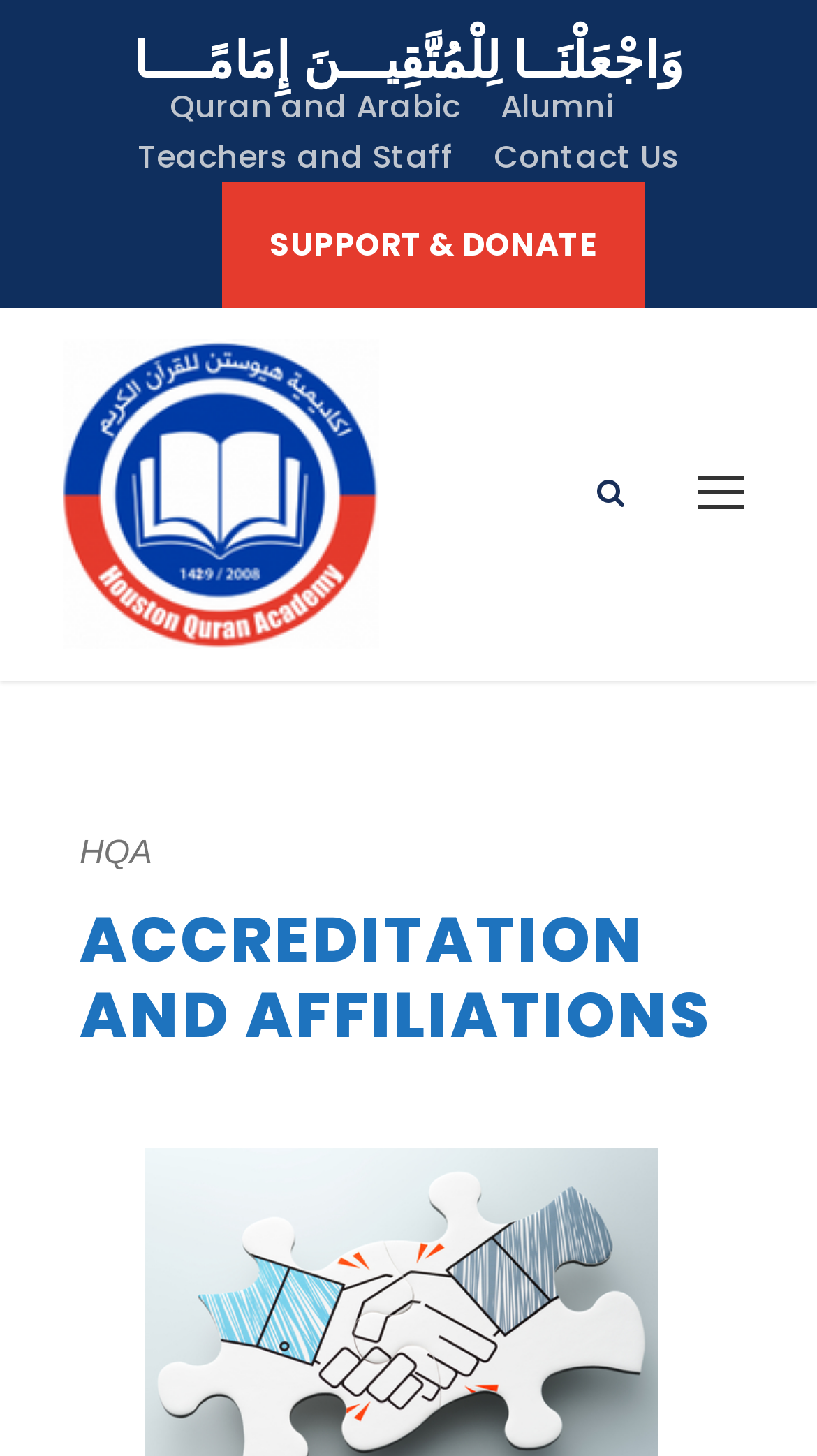Extract the bounding box coordinates of the UI element described by: "Alumni". The coordinates should include four float numbers ranging from 0 to 1, e.g., [left, top, right, bottom].

[0.613, 0.058, 0.751, 0.114]